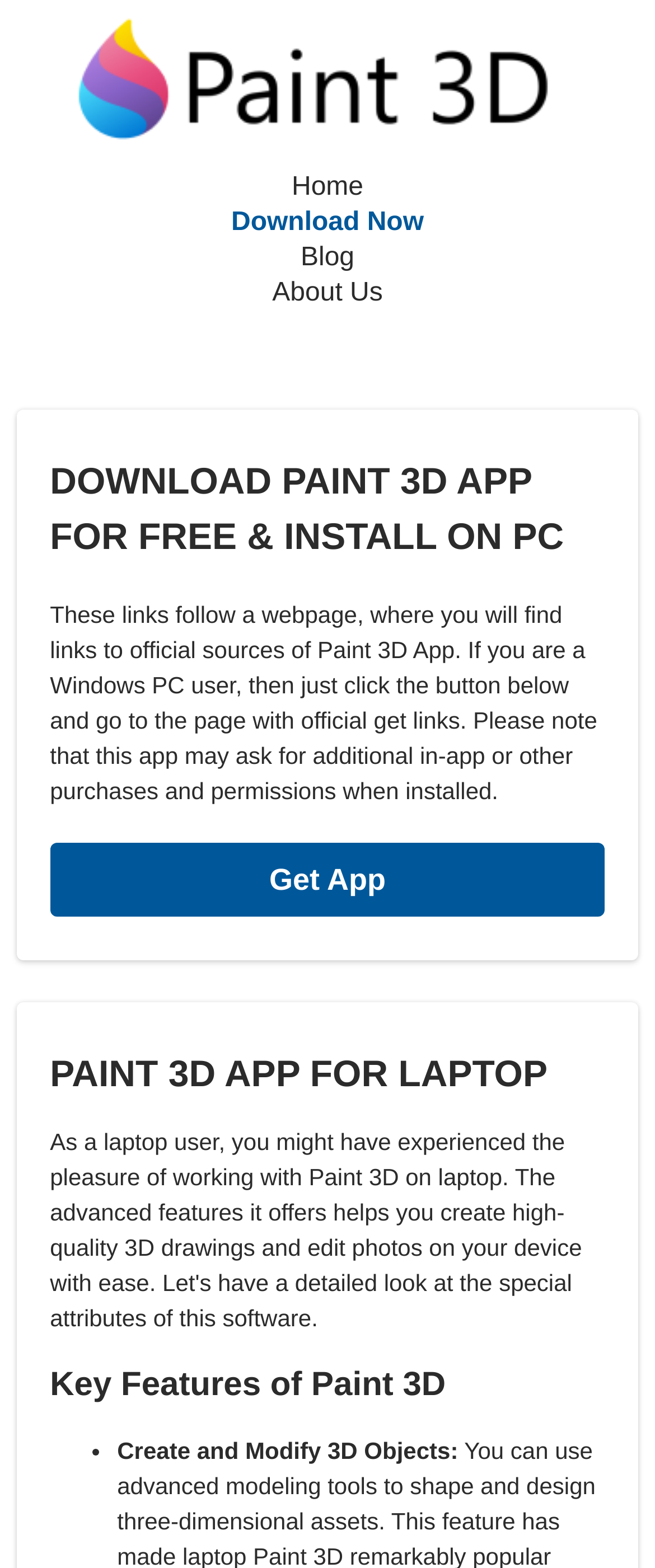What can you create and modify with Paint 3D?
Answer with a single word or phrase by referring to the visual content.

3D Objects